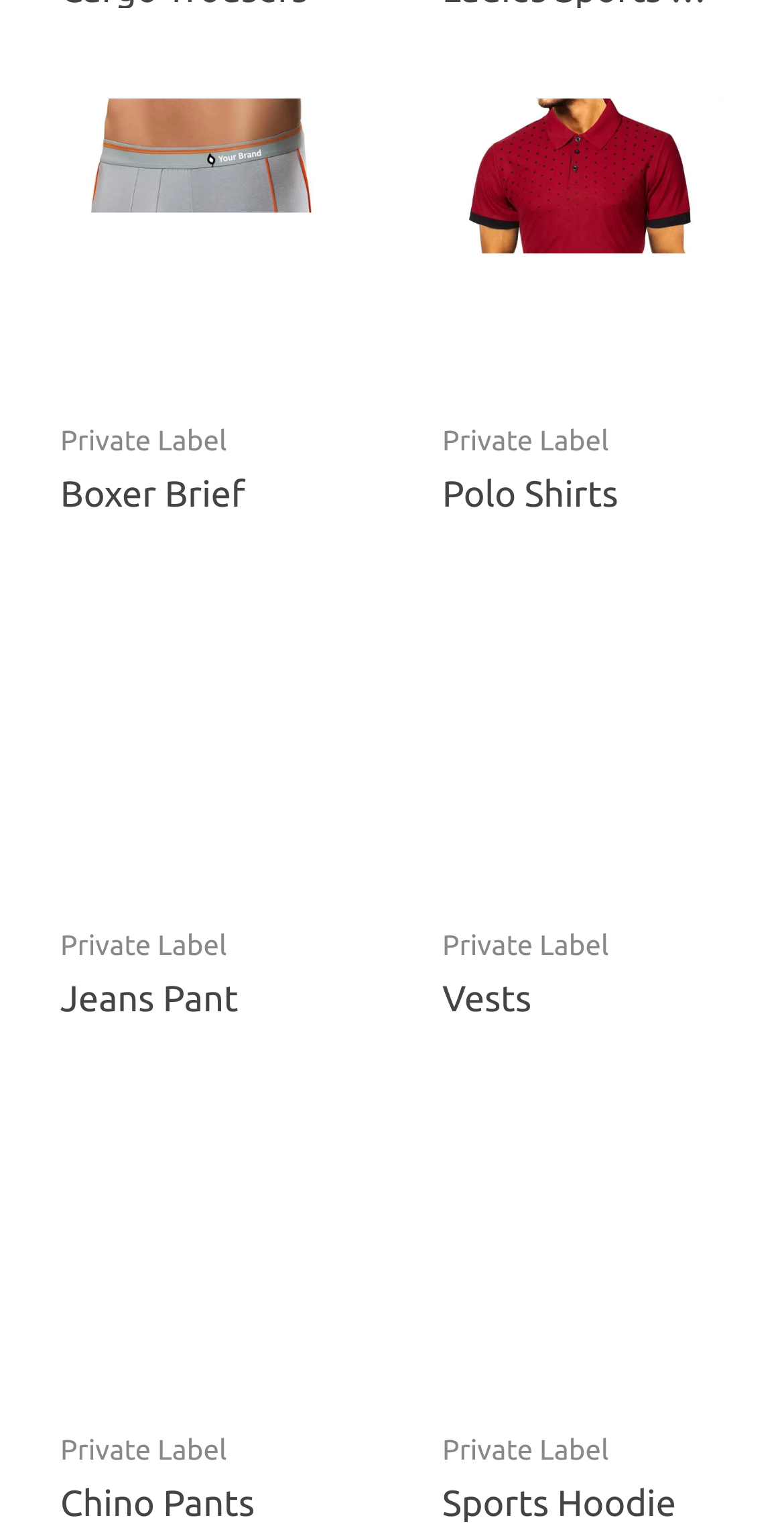Extract the bounding box coordinates for the HTML element that matches this description: "Jeans Pant". The coordinates should be four float numbers between 0 and 1, i.e., [left, top, right, bottom].

[0.077, 0.641, 0.436, 0.664]